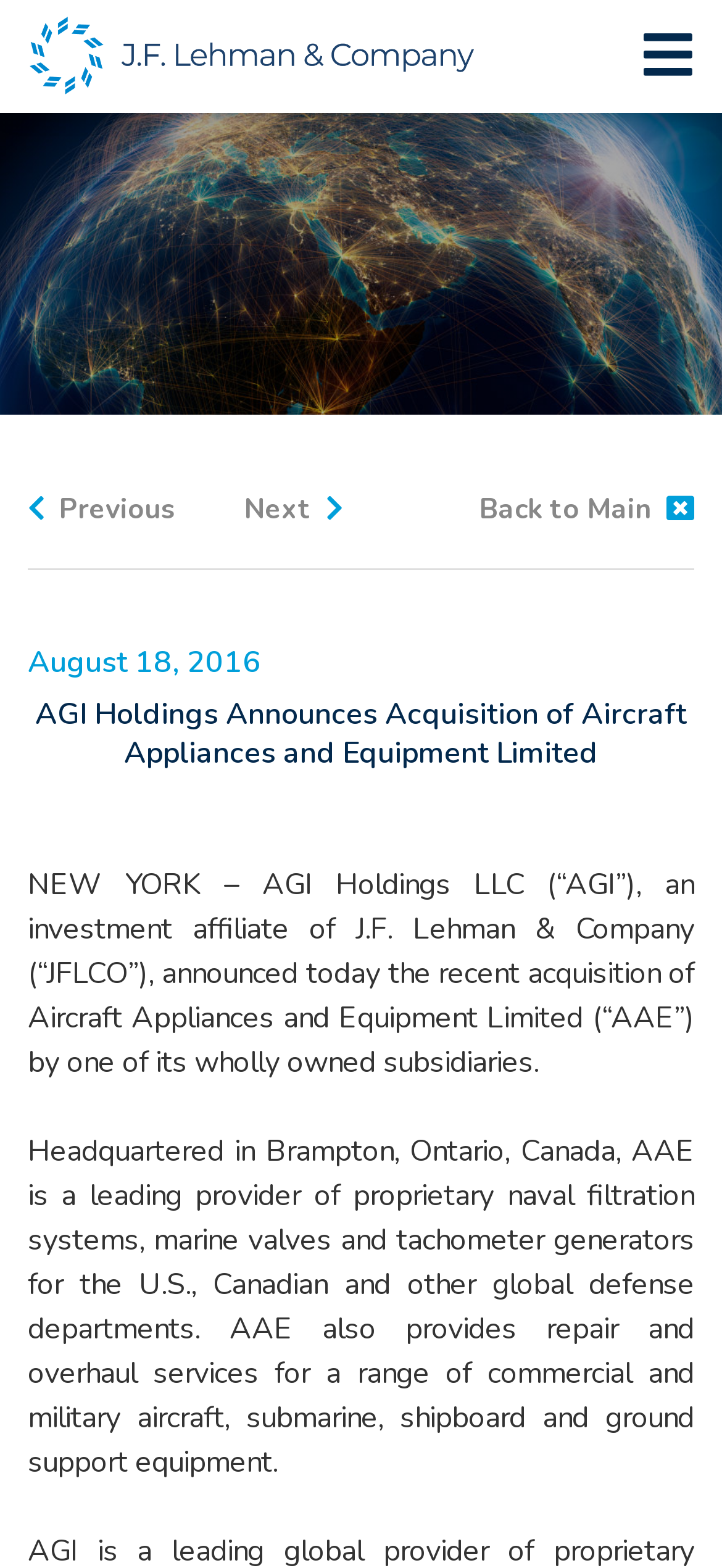Given the description: "Next", determine the bounding box coordinates of the UI element. The coordinates should be formatted as four float numbers between 0 and 1, [left, top, right, bottom].

[0.338, 0.312, 0.474, 0.338]